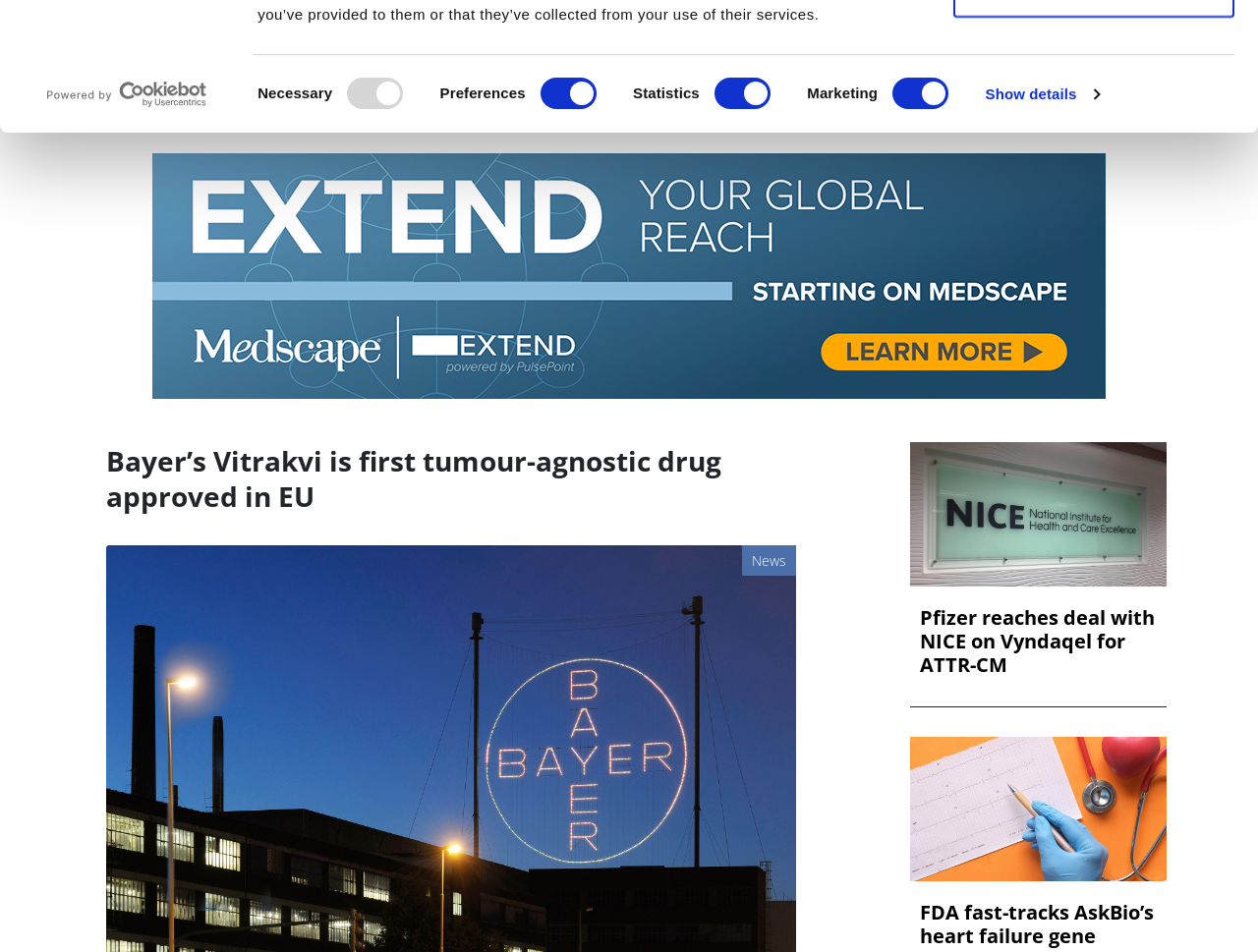Identify the bounding box coordinates of the element to click to follow this instruction: 'View the 'Pharmaphorum menu first category''. Ensure the coordinates are four float values between 0 and 1, provided as [left, top, right, bottom].

[0.066, 0.049, 0.861, 0.106]